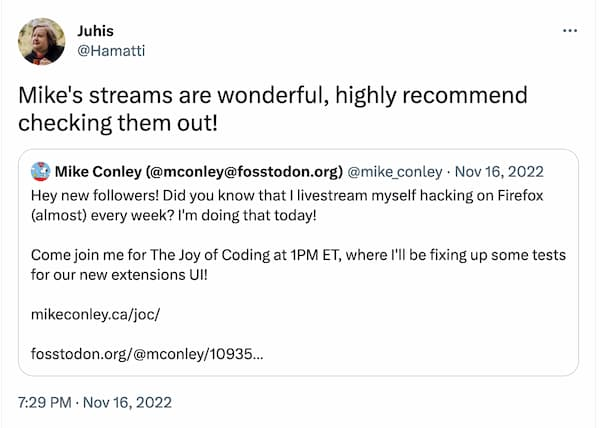Provide a thorough and detailed caption for the image.

The image features a quote tweet from a user named Juhis, who recommends Mike Conley's livestreams, stating, "Mike's streams are wonderful, highly recommend checking them out!" The quote encapsulates Juhis's enthusiastic endorsement of Conley's content, which focuses on programming and development on the Firefox platform. Included in the tweet is Conley's original message, where he engages with his followers about his livestreaming schedule and invites them to join him for "The Joy of Coding." This tweet reflects the interactive nature of social media, showcasing how users amplify one another's messages within the tech community. The timestamp indicates it was posted on November 16, 2022, highlighting the timeliness of the announcement.